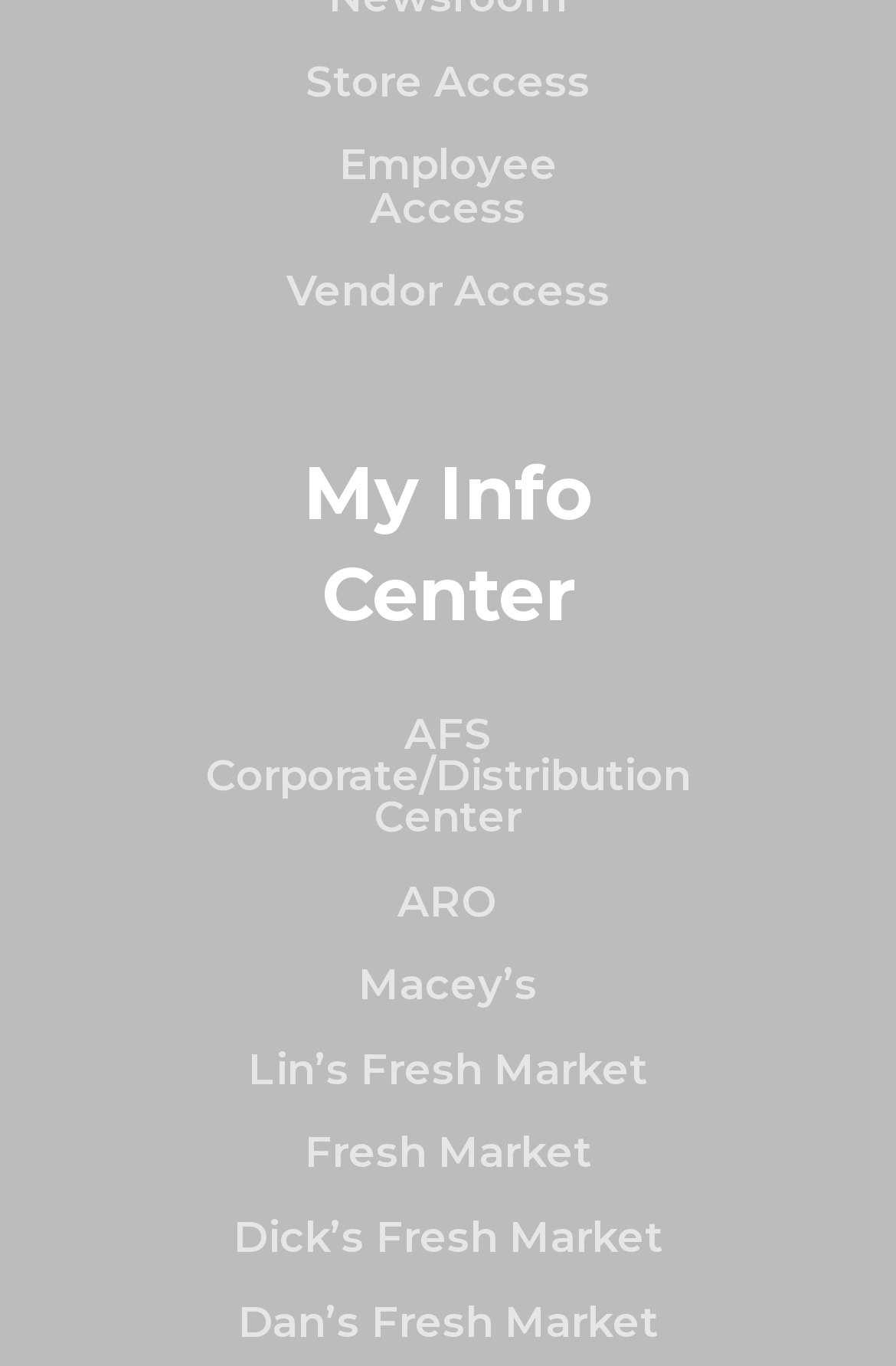Answer the following query concisely with a single word or phrase:
What is the main category of links?

Market